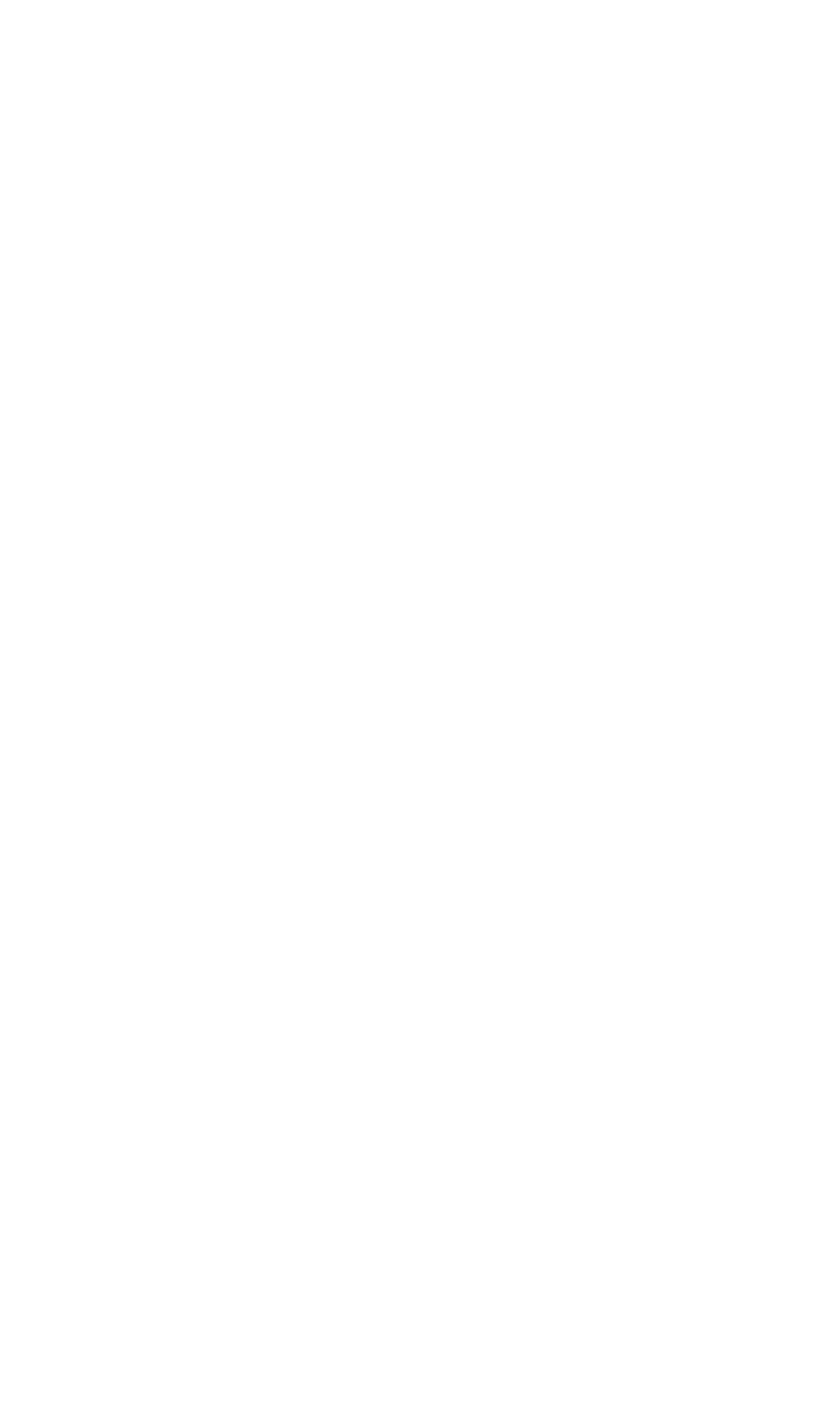Locate the bounding box coordinates of the area you need to click to fulfill this instruction: 'Click on Combo Packs'. The coordinates must be in the form of four float numbers ranging from 0 to 1: [left, top, right, bottom].

None